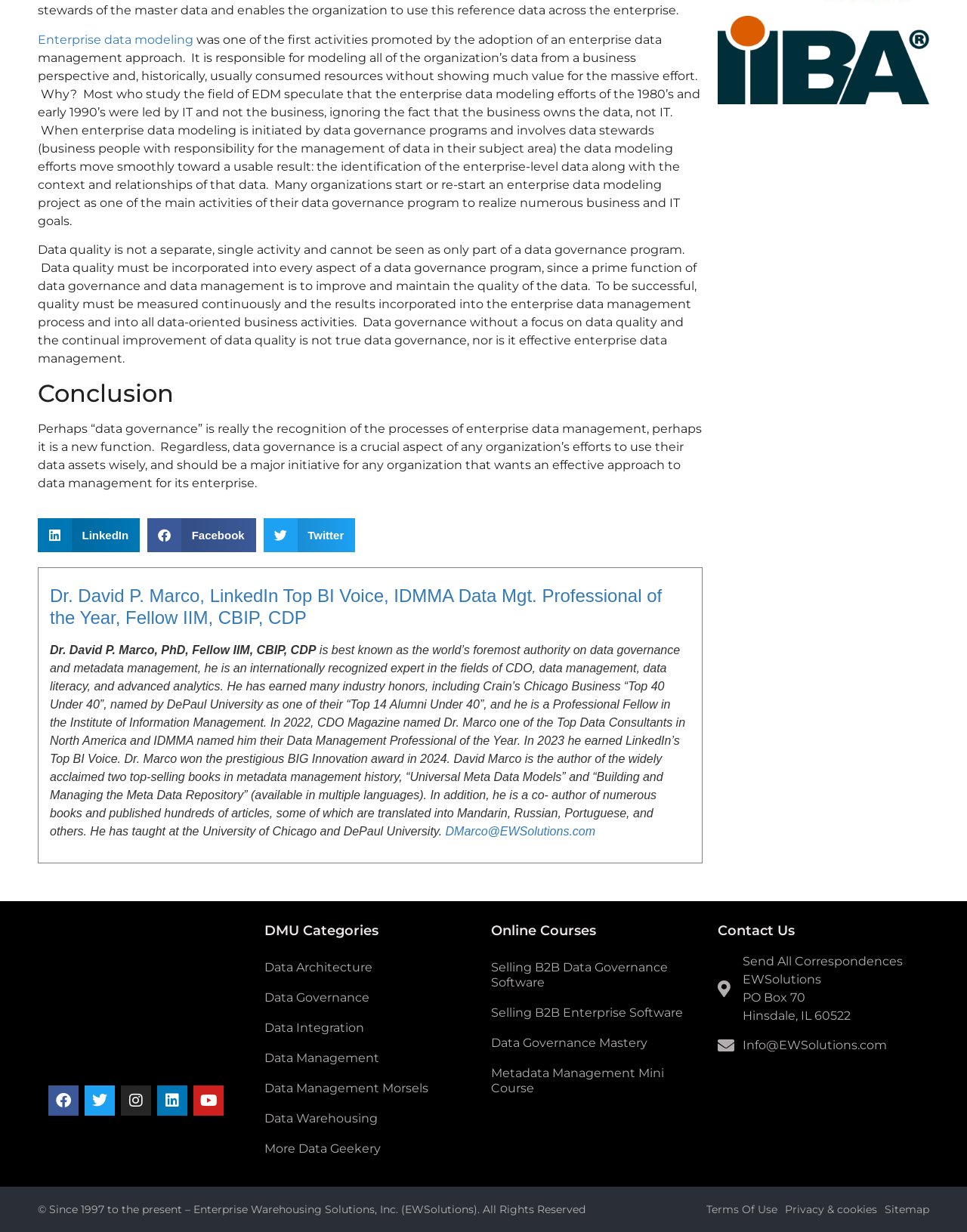Using a single word or phrase, answer the following question: 
Who is the author of the webpage?

Dr. David P. Marco